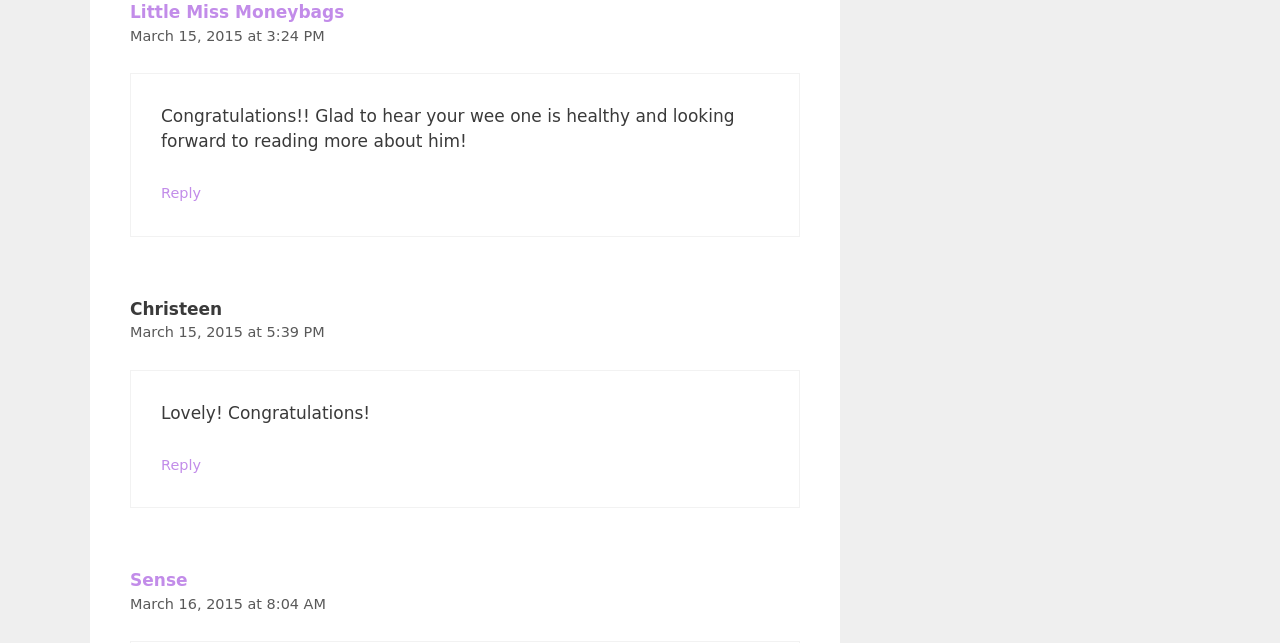What is the format of the timestamps?
Provide a fully detailed and comprehensive answer to the question.

The timestamps are located next to each comment and are in the format 'Month Day, Year at Time', for example 'March 15, 2015 at 3:24 PM'. This format is commonly used to display dates and times on the internet.